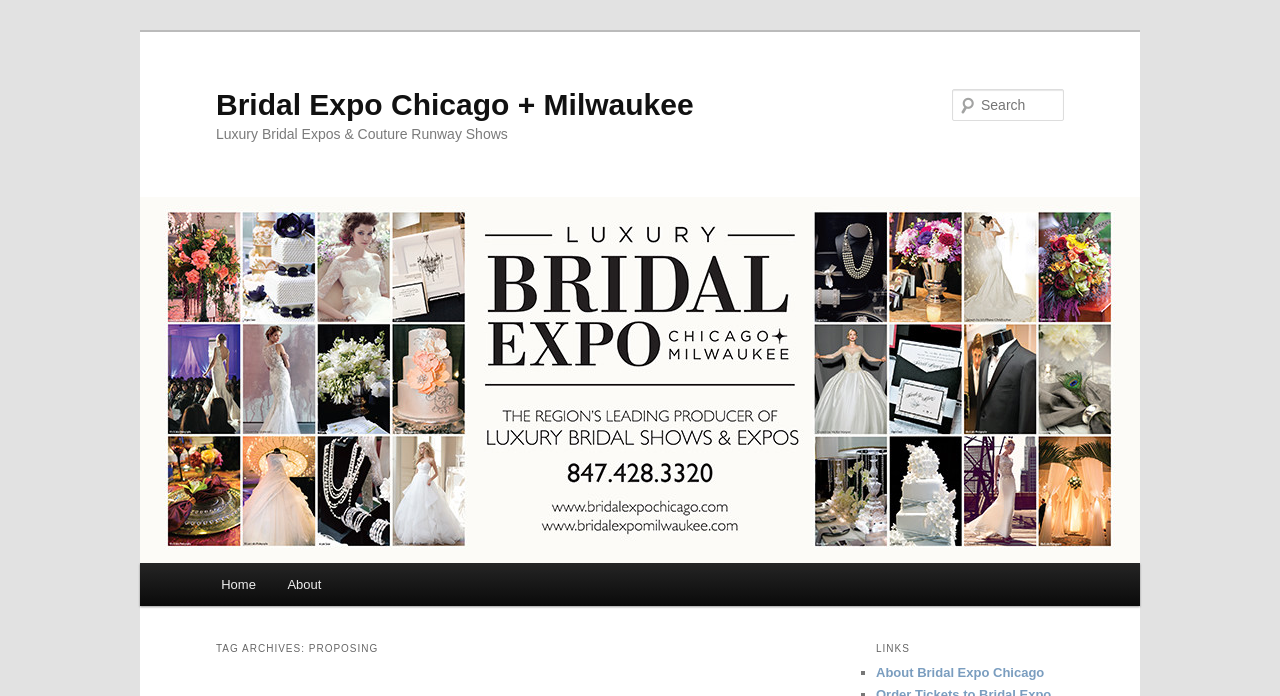Give a one-word or one-phrase response to the question: 
What is the category of the archives on the webpage?

Proposing